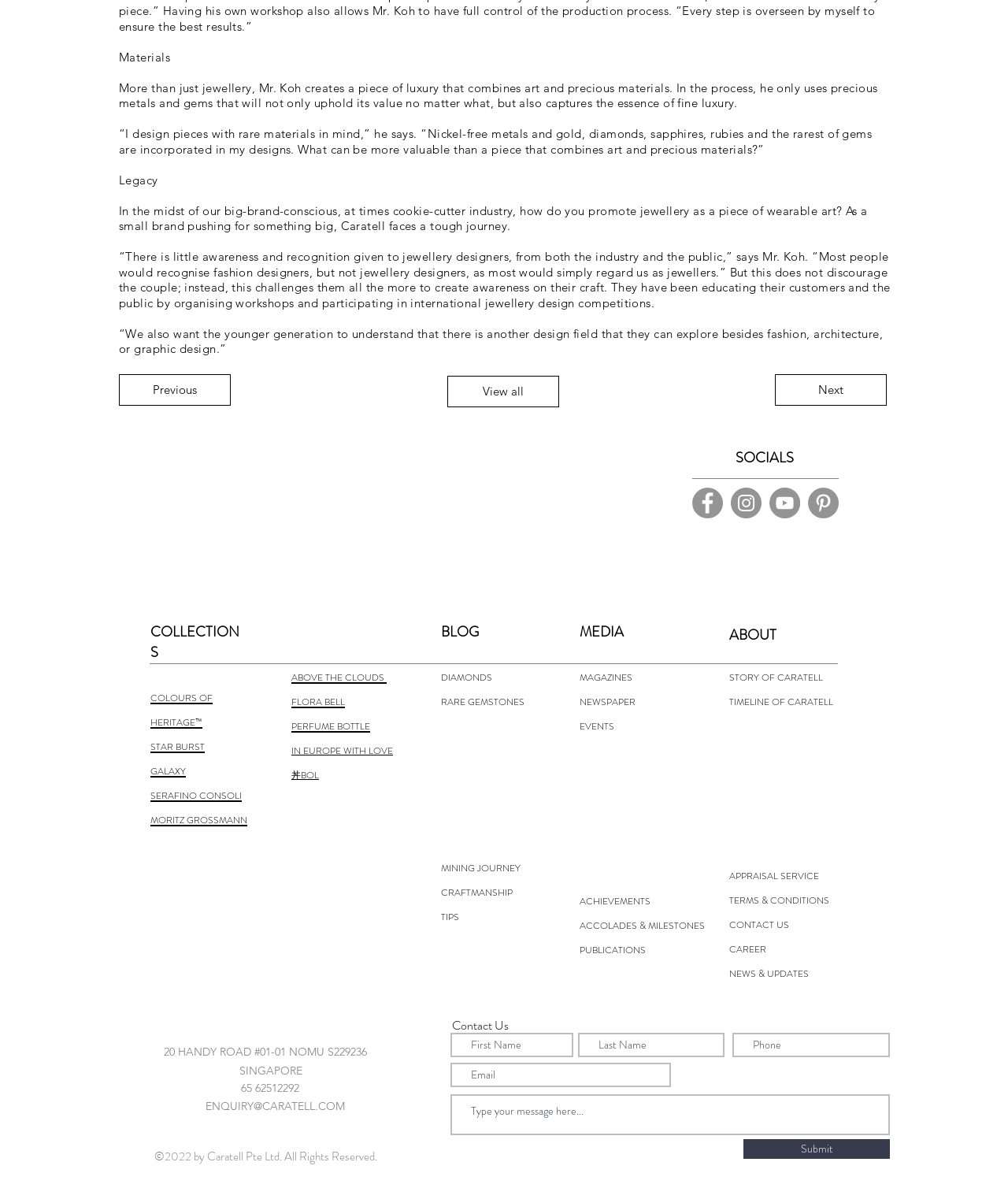Find the bounding box coordinates of the clickable area that will achieve the following instruction: "Click the 'Next' button".

[0.769, 0.312, 0.88, 0.338]